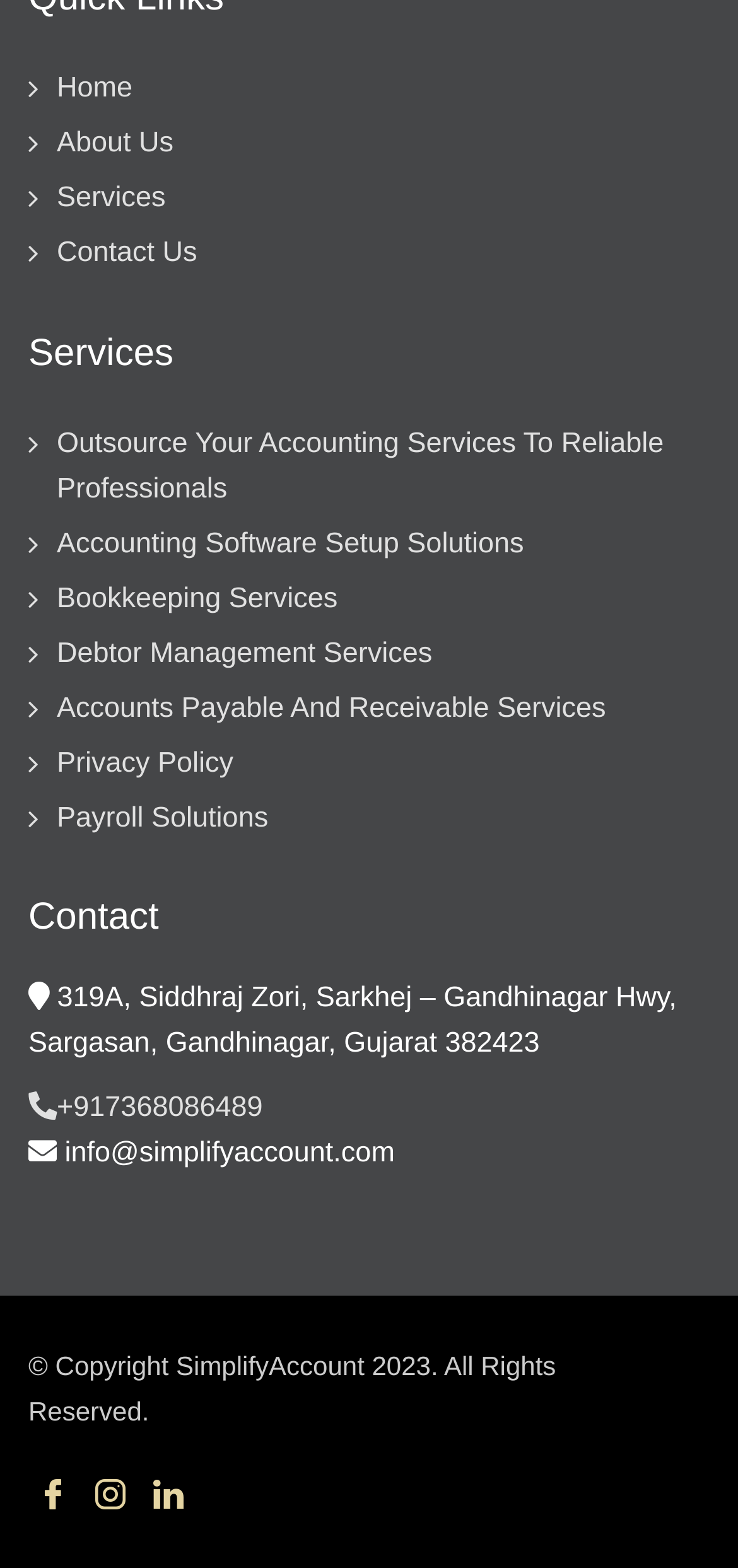Identify and provide the bounding box for the element described by: "Services".

[0.077, 0.116, 0.224, 0.137]